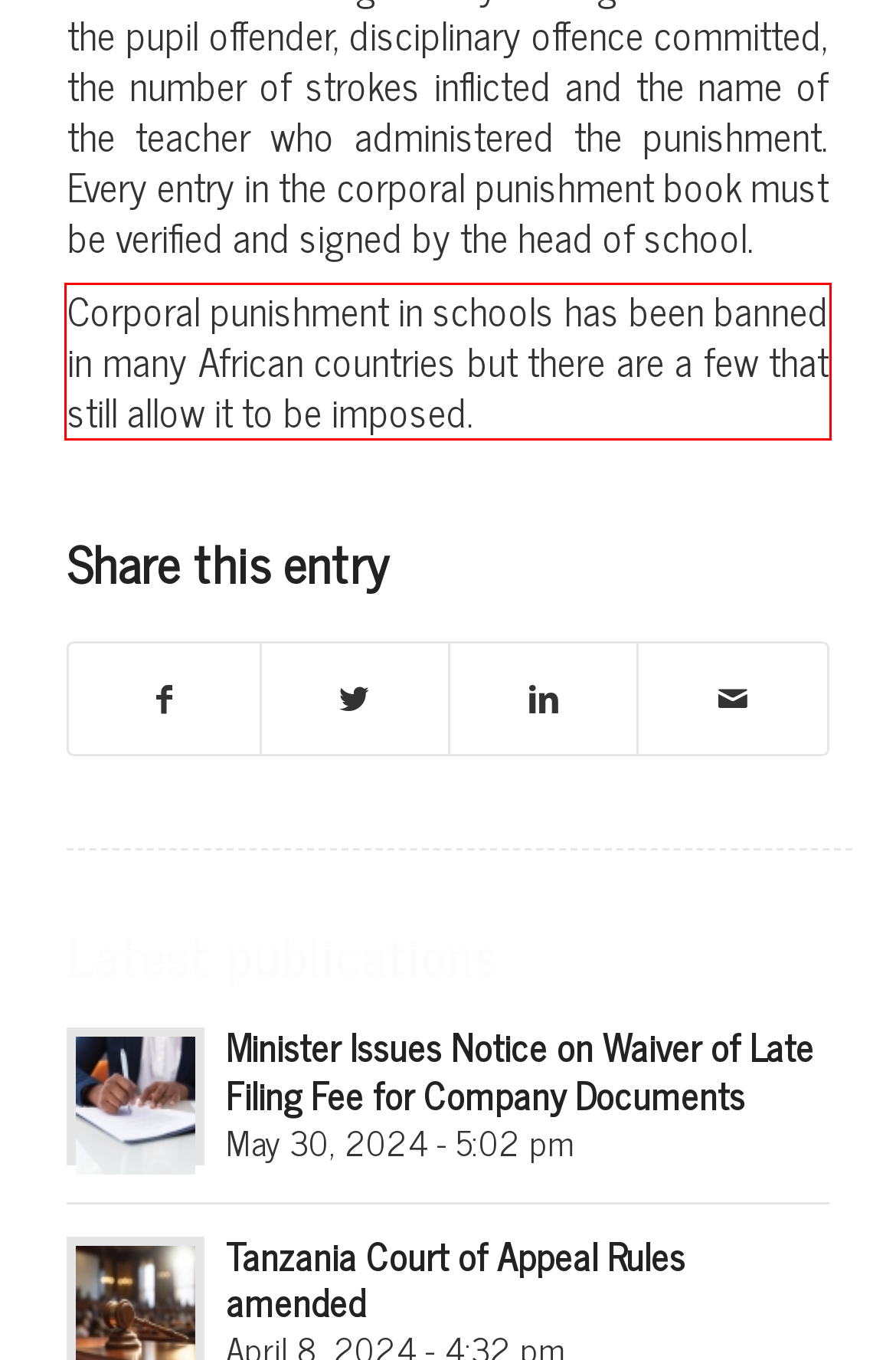Given a screenshot of a webpage, identify the red bounding box and perform OCR to recognize the text within that box.

Corporal punishment in schools has been banned in many African countries but there are a few that still allow it to be imposed.